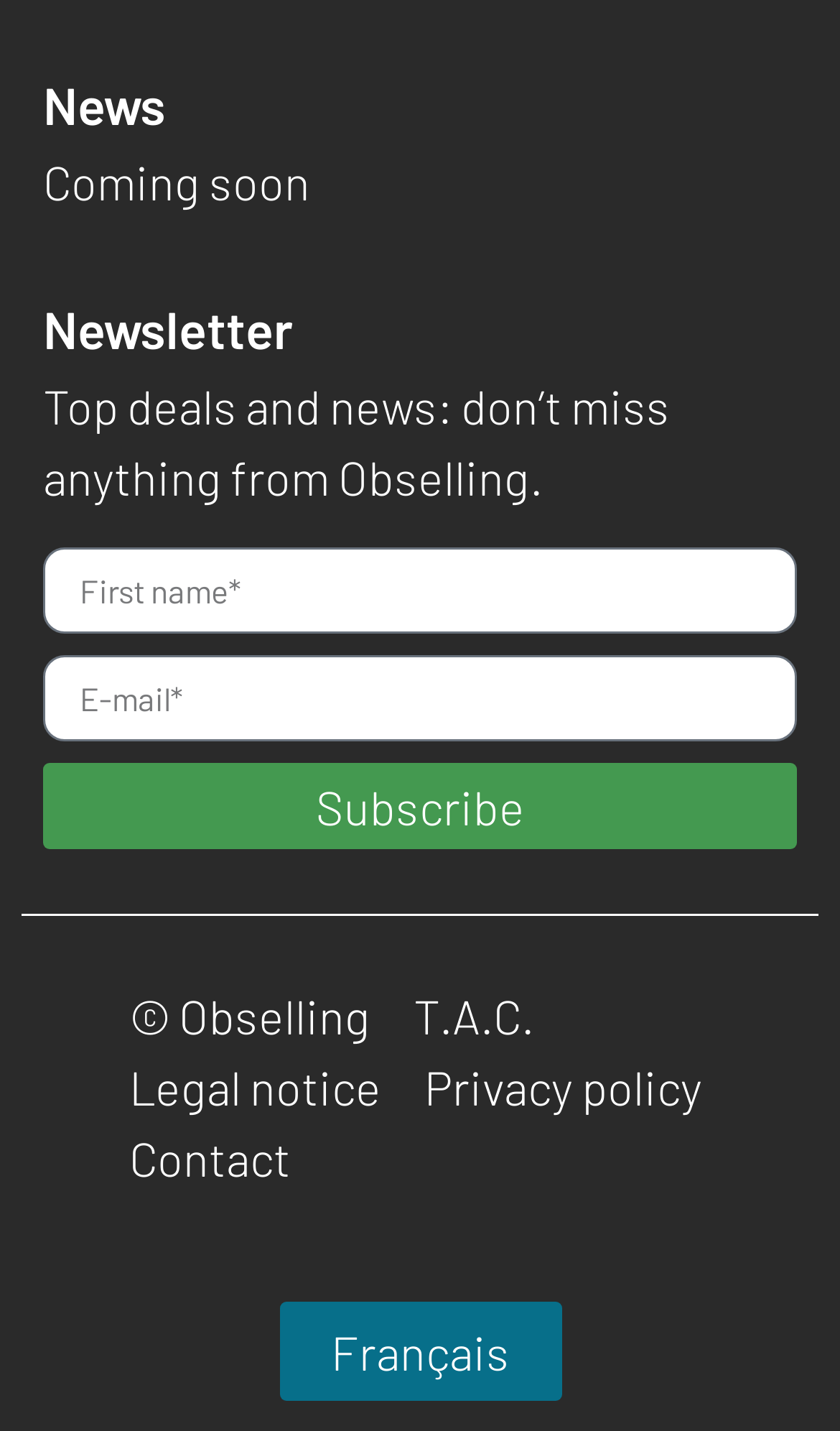Please specify the bounding box coordinates of the region to click in order to perform the following instruction: "View terms and conditions".

[0.492, 0.69, 0.636, 0.729]